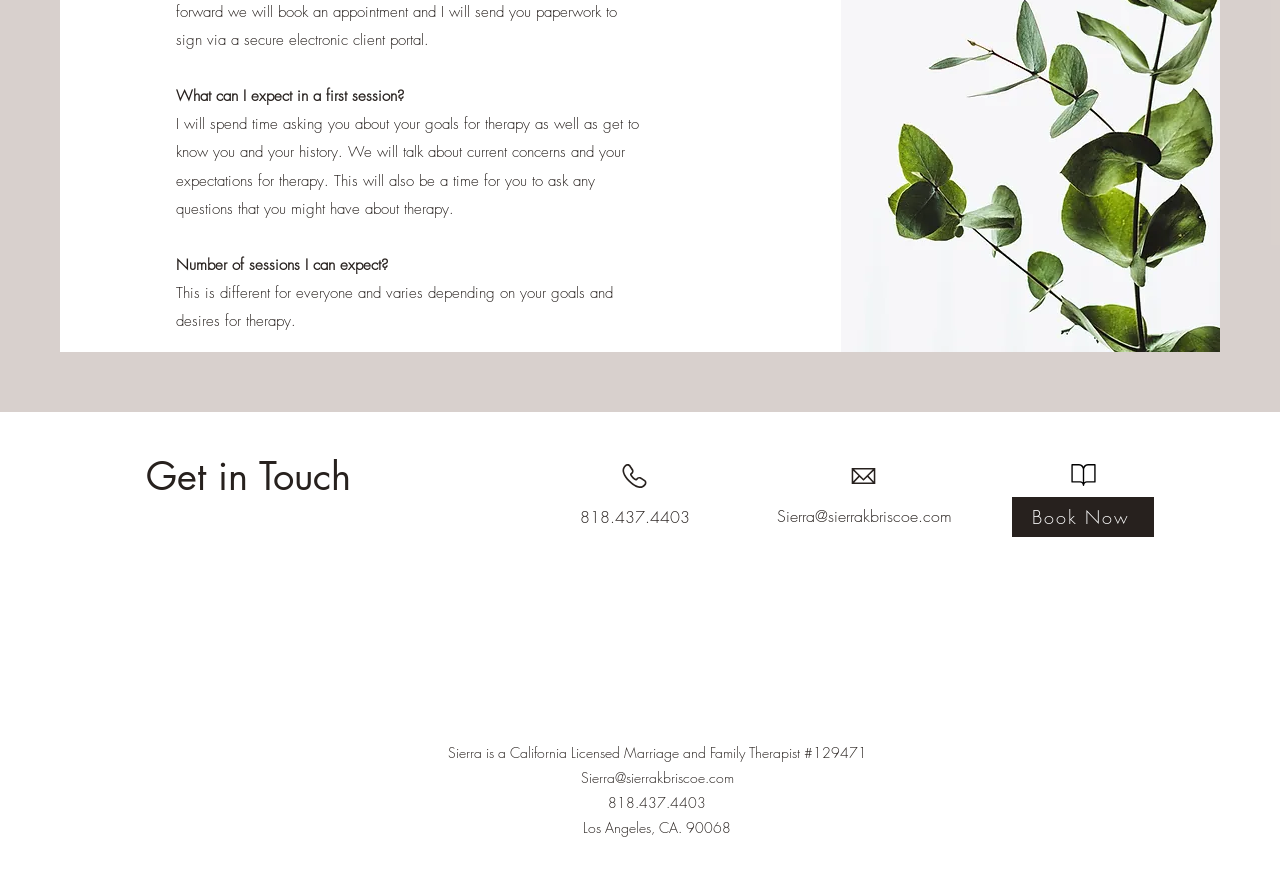How can I contact Sierra?
Please look at the screenshot and answer in one word or a short phrase.

Phone or email